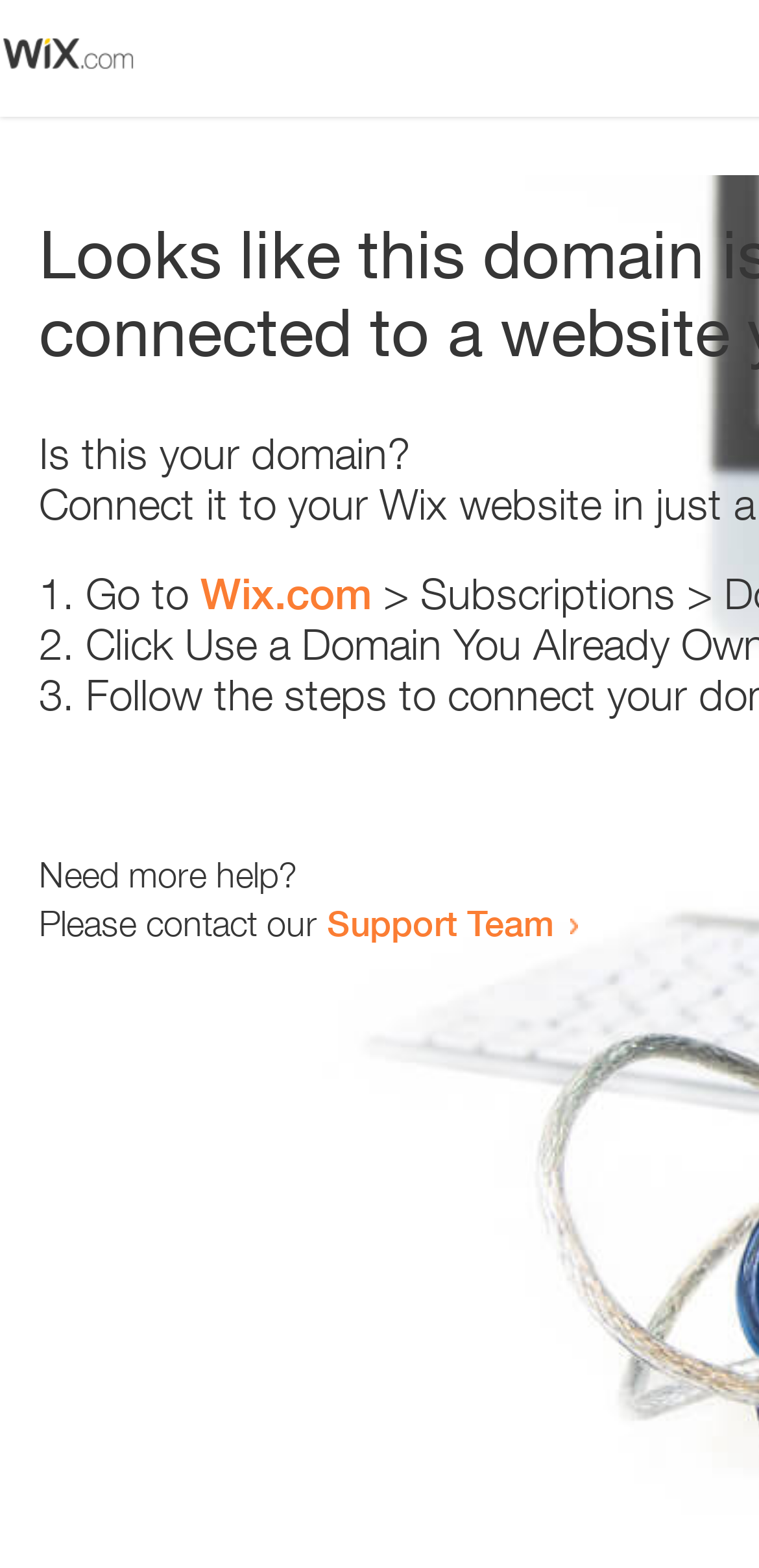What is the text below the third list marker?
Please answer using one word or phrase, based on the screenshot.

Need more help?